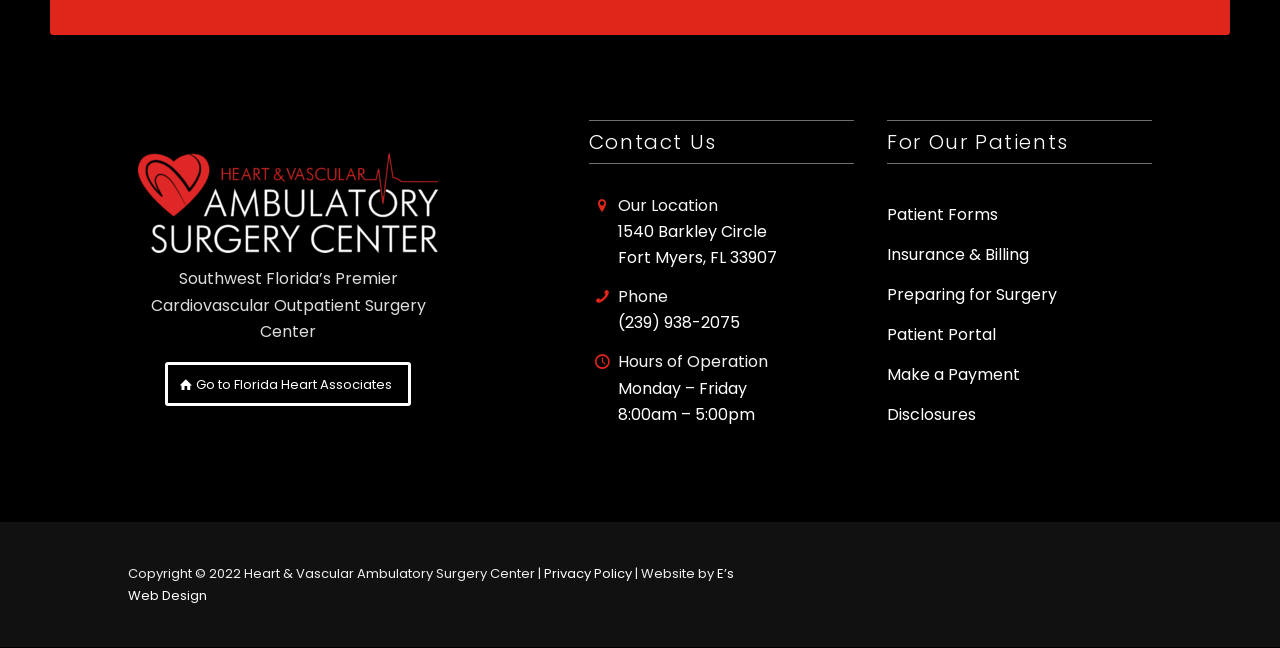Extract the bounding box coordinates for the described element: "Insurance & Billing". The coordinates should be represented as four float numbers between 0 and 1: [left, top, right, bottom].

[0.693, 0.375, 0.804, 0.411]